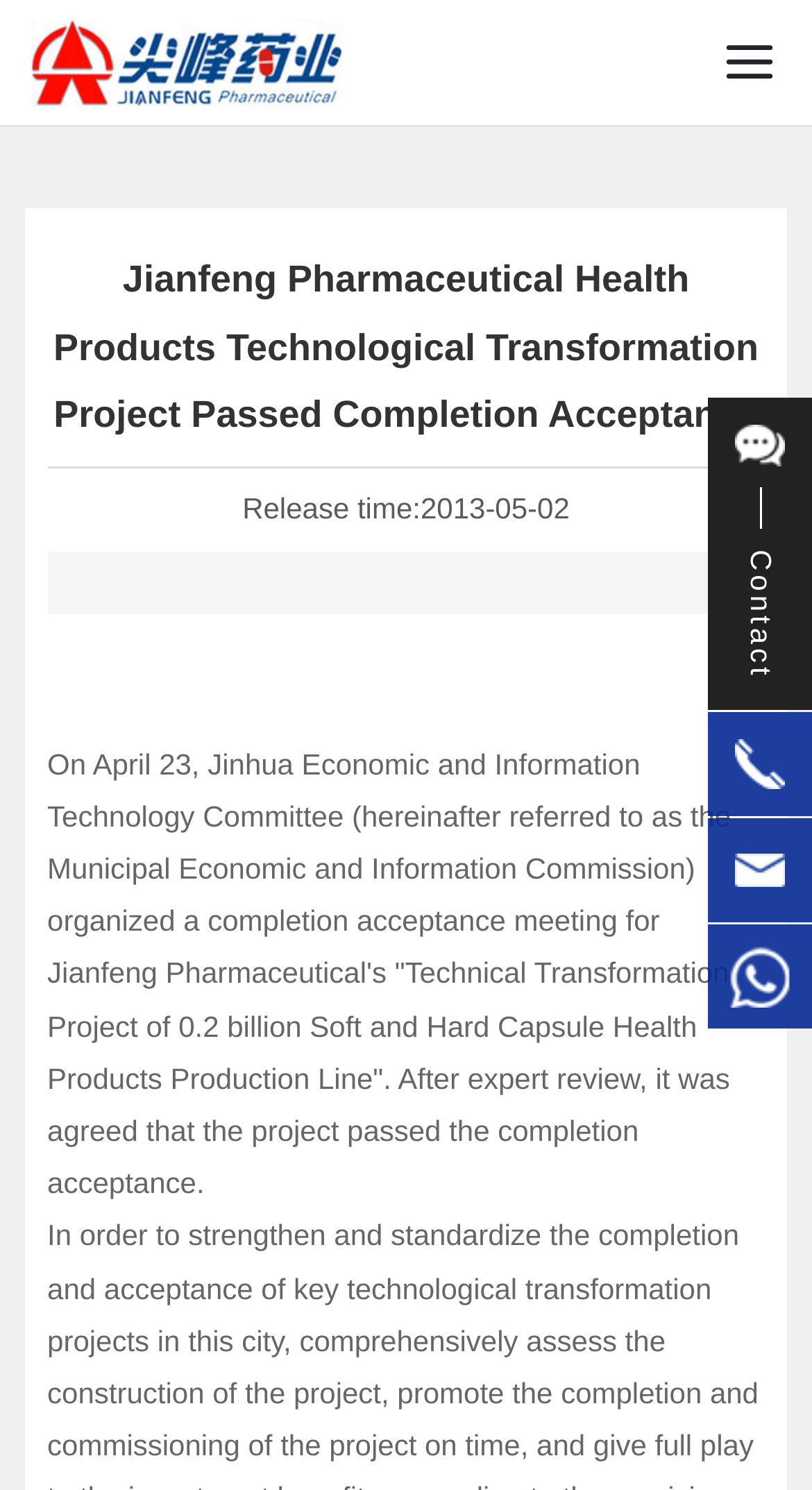Detail the webpage's structure and highlights in your description.

The webpage is about Jianfeng Pharmaceutical Co., Ltd., a subsidiary of Zhejiang Jianfeng Group Co., Ltd. At the top left of the page, there is a link and an image with the text "JIANFENG". On the top right, there is a small image. 

Below the top elements, there is a title "Jianfeng Pharmaceutical Health Products Technological Transformation Project Passed Completion Acceptance" that spans almost the entire width of the page. 

Under the title, there is a horizontal separator line. Following the separator, there is a text "Release time:" with the date "2013-05-02" next to it. 

The main content of the page is a paragraph of text that describes the completion acceptance of Jianfeng Pharmaceutical's "Technical Transformation Project of 0.2 billion Soft and Hard Capsule Health Products Production Line". This paragraph is positioned below the date and spans almost the entire width of the page. 

To the right of the paragraph, there are four images with the text "JIANFENG", stacked vertically. These images are positioned near the middle of the page.